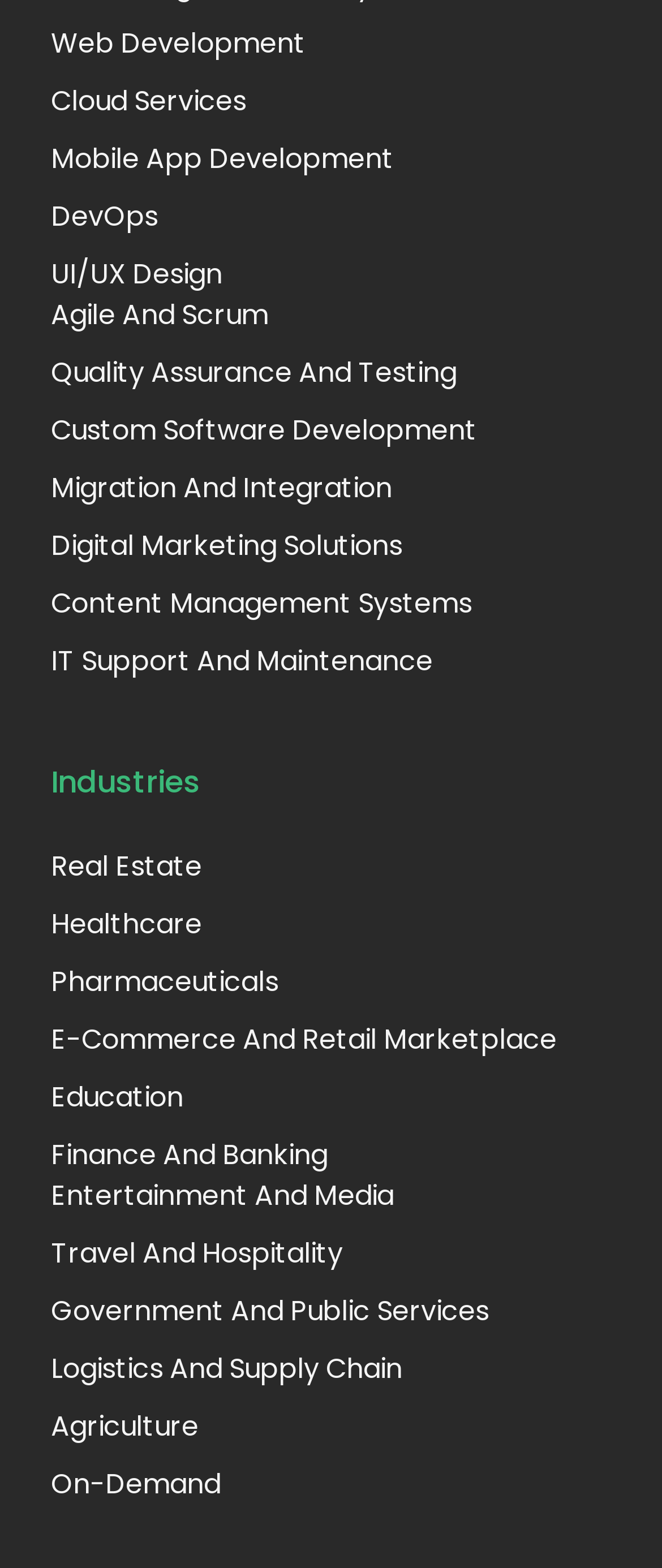Locate the bounding box coordinates of the element that should be clicked to execute the following instruction: "click the Quantum logo".

None